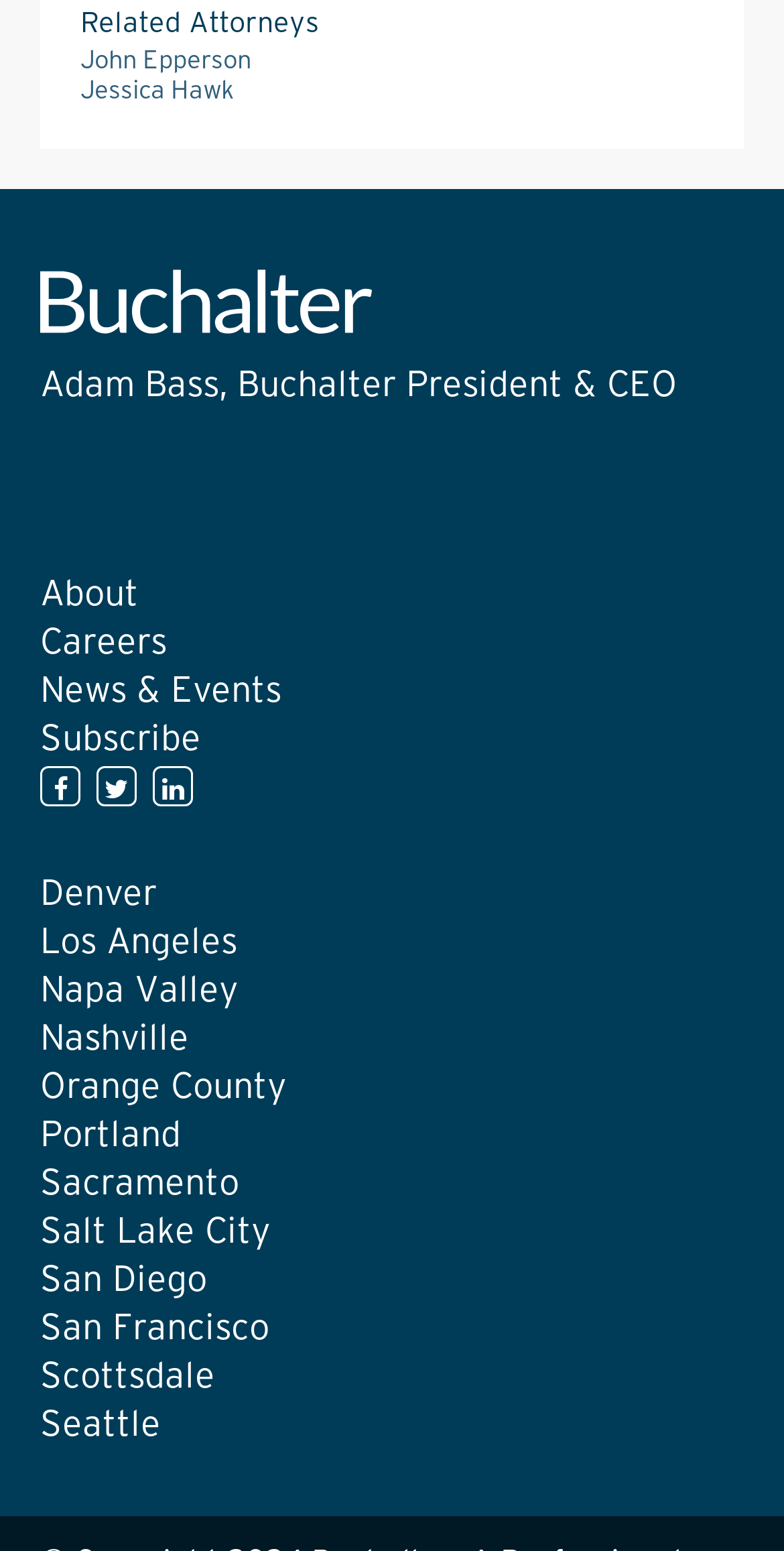What are the locations of the company's offices?
Analyze the image and deliver a detailed answer to the question.

I found a list of links at the bottom of the page, which include 'Denver', 'Los Angeles', 'Napa Valley', and many other locations, suggesting that the company has offices in multiple locations.